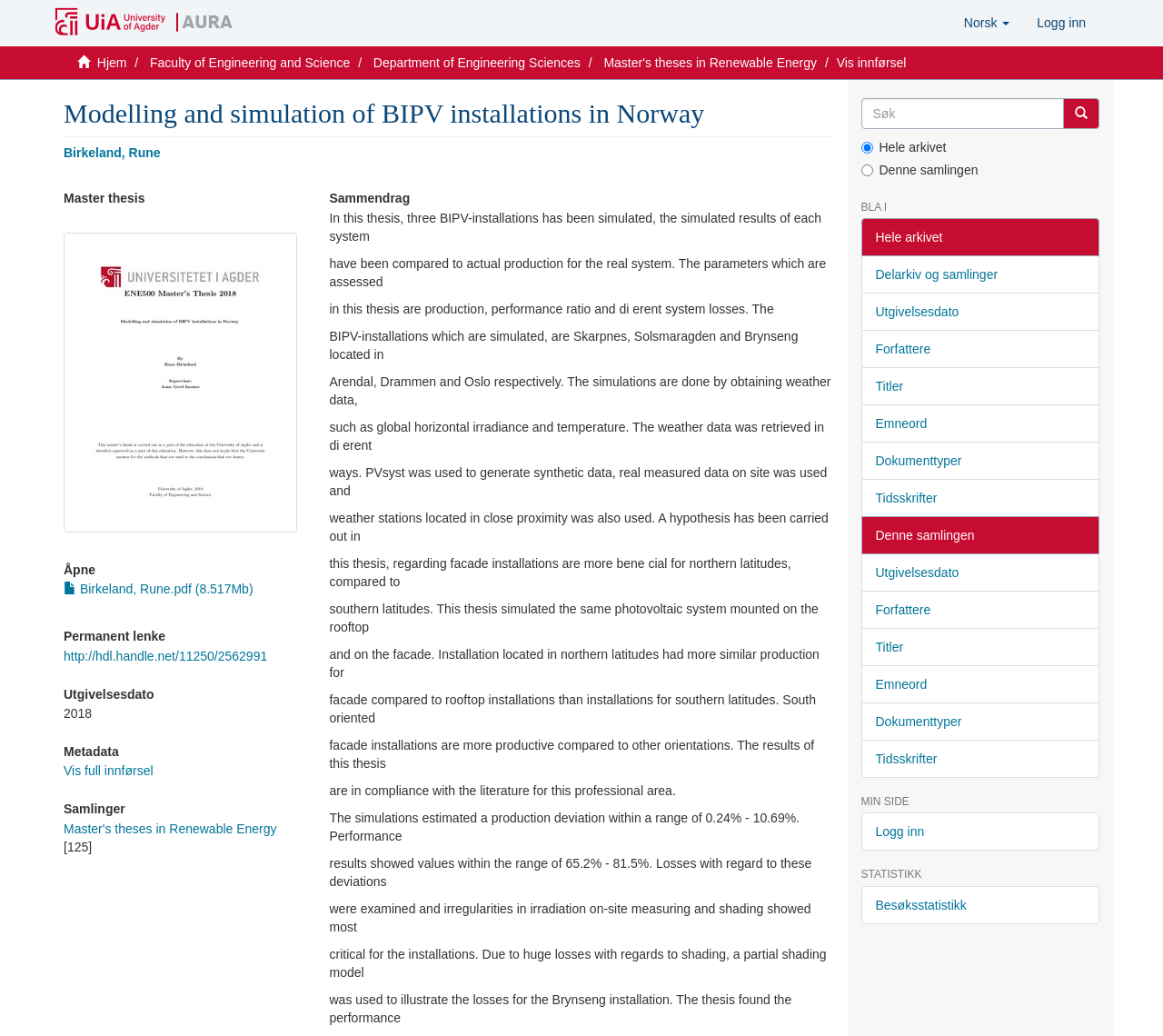Illustrate the webpage's structure and main components comprehensively.

This webpage is about a master's thesis titled "Modelling and simulation of BIPV installations in Norway" by Birkeland, Rune. At the top of the page, there is a navigation menu with links to "Hjem", "Faculty of Engineering and Science", "Department of Engineering Sciences", and "Master's theses in Renewable Energy". There is also a button to switch to Norwegian language and a link to log in.

Below the navigation menu, there is a heading with the title of the thesis, followed by the author's name and a link to the author's page. There is a thumbnail image and a link to open the thesis. The thesis's metadata, including the publication date, is listed below.

The main content of the page is a summary of the thesis, which describes the simulation of three BIPV installations in Norway and compares the results to actual production data. The summary is divided into several paragraphs, each discussing different aspects of the thesis, such as the parameters assessed, the simulation methods, and the results.

On the right side of the page, there is a sidebar with several sections. The top section has a search box and a button to search. Below that, there are radio buttons to select the search scope, either the entire archive or the current collection. There are also links to browse by different criteria, such as publication date, authors, titles, and document types.

Further down the sidebar, there are headings for "BLA I", "MIN SIDE", and "STATISTIKK", each with links to related pages. The "MIN SIDE" section has a link to log in, and the "STATISTIKK" section has a link to visit statistics.